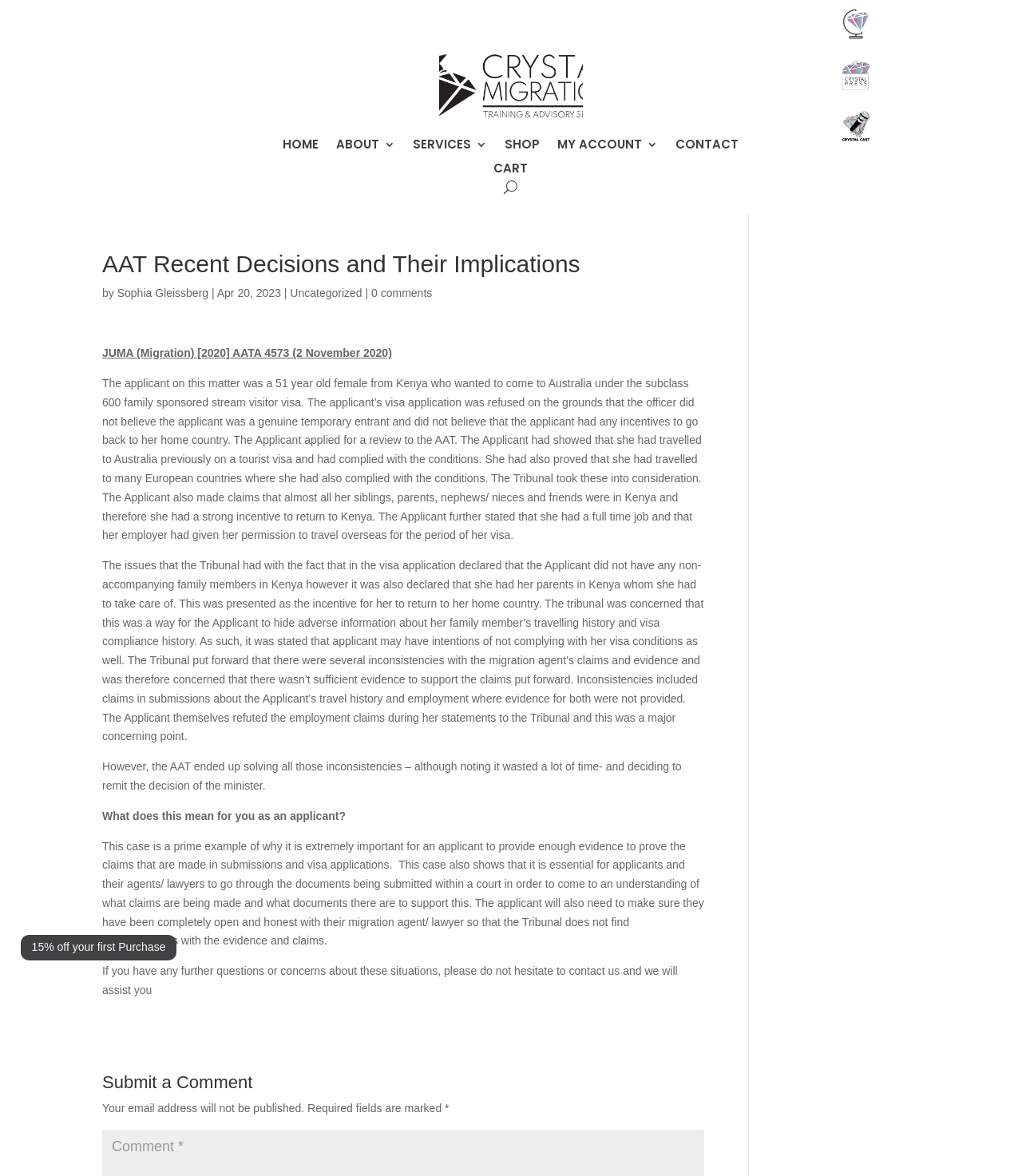Extract the text of the main heading from the webpage.

AAT Recent Decisions and Their Implications 